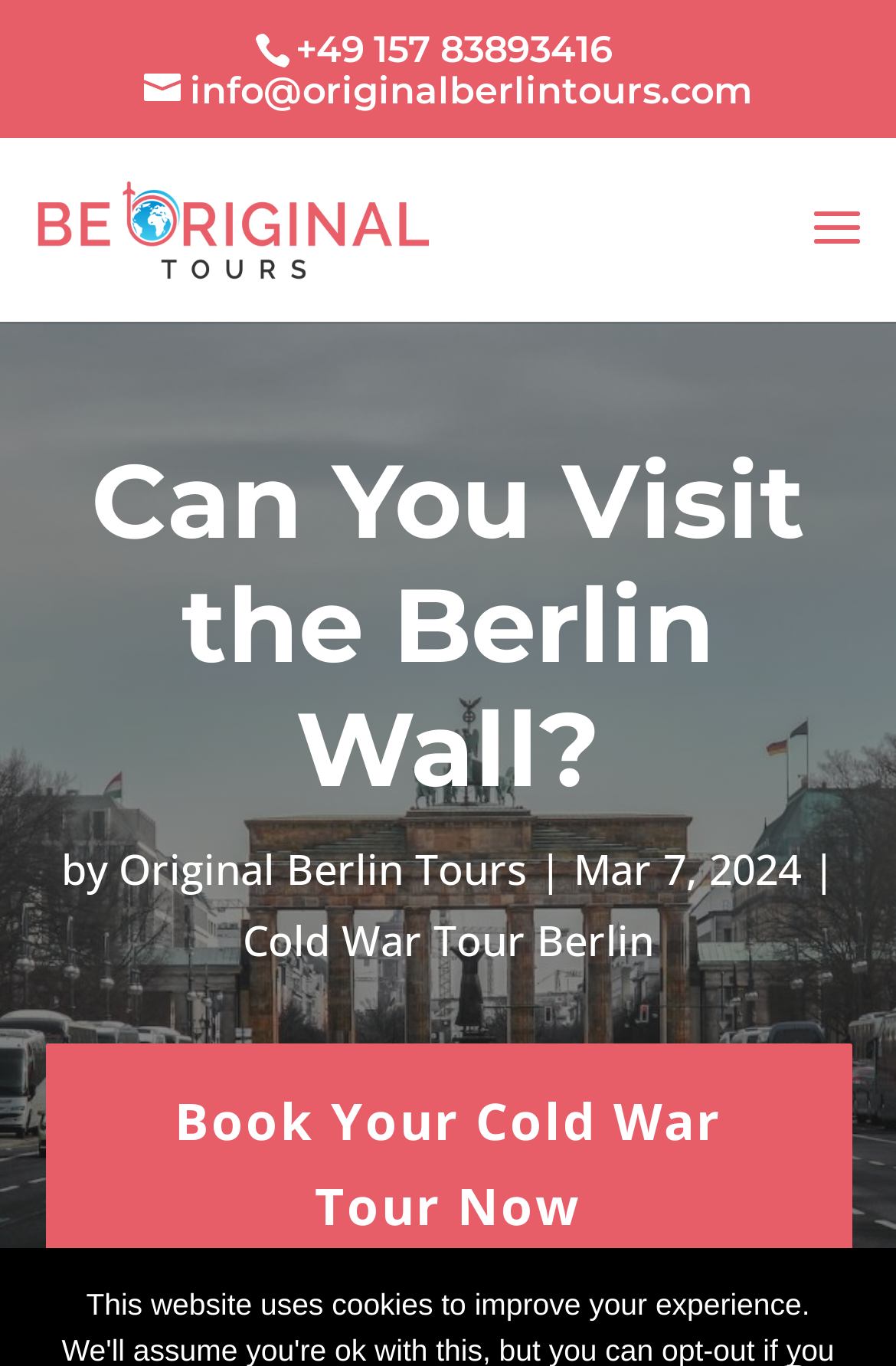Give a concise answer of one word or phrase to the question: 
When was the article published?

Mar 7, 2024